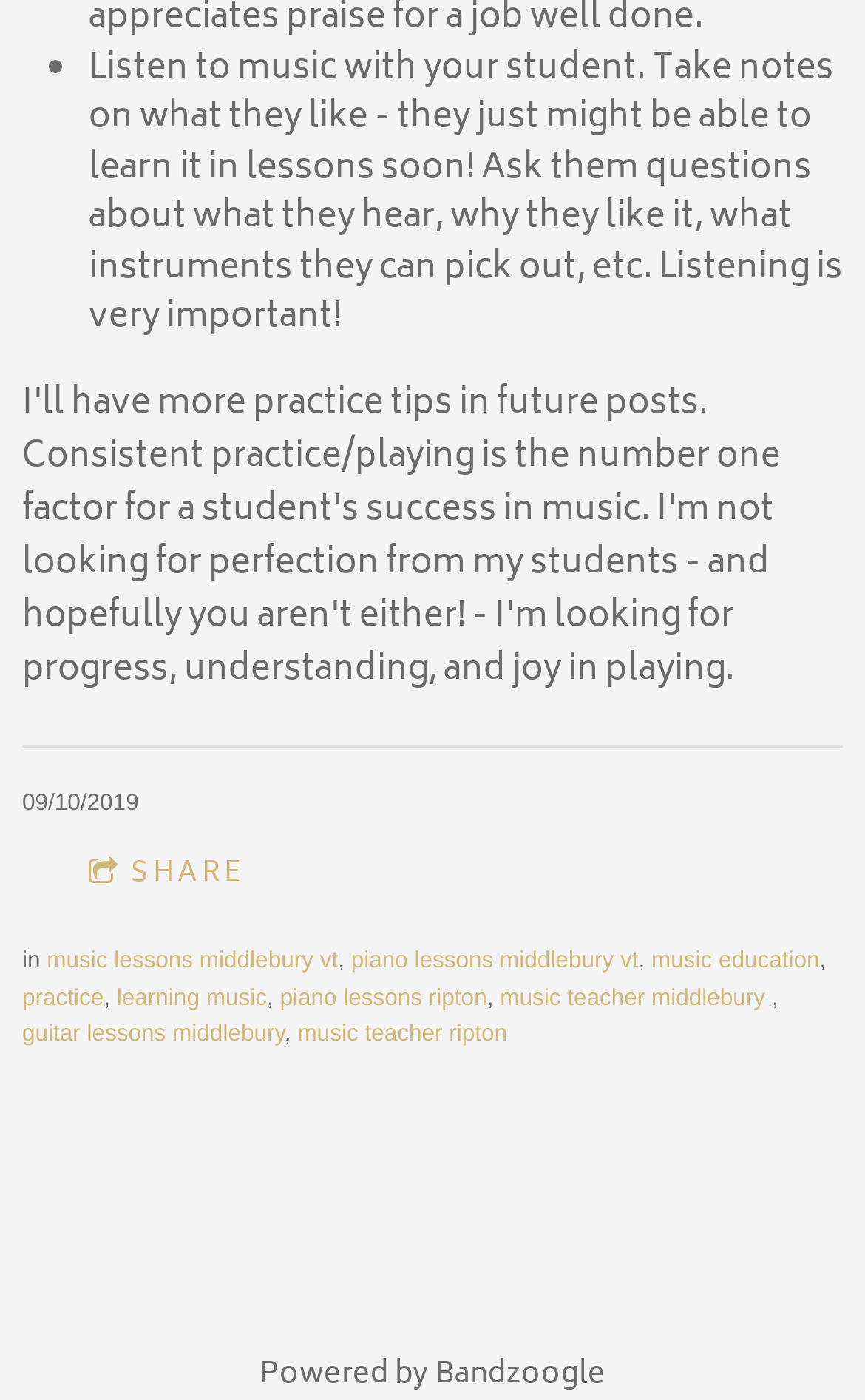Provide the bounding box coordinates in the format (top-left x, top-left y, bottom-right x, bottom-right y). All values are floating point numbers between 0 and 1. Determine the bounding box coordinate of the UI element described as: learning music

[0.135, 0.703, 0.308, 0.722]